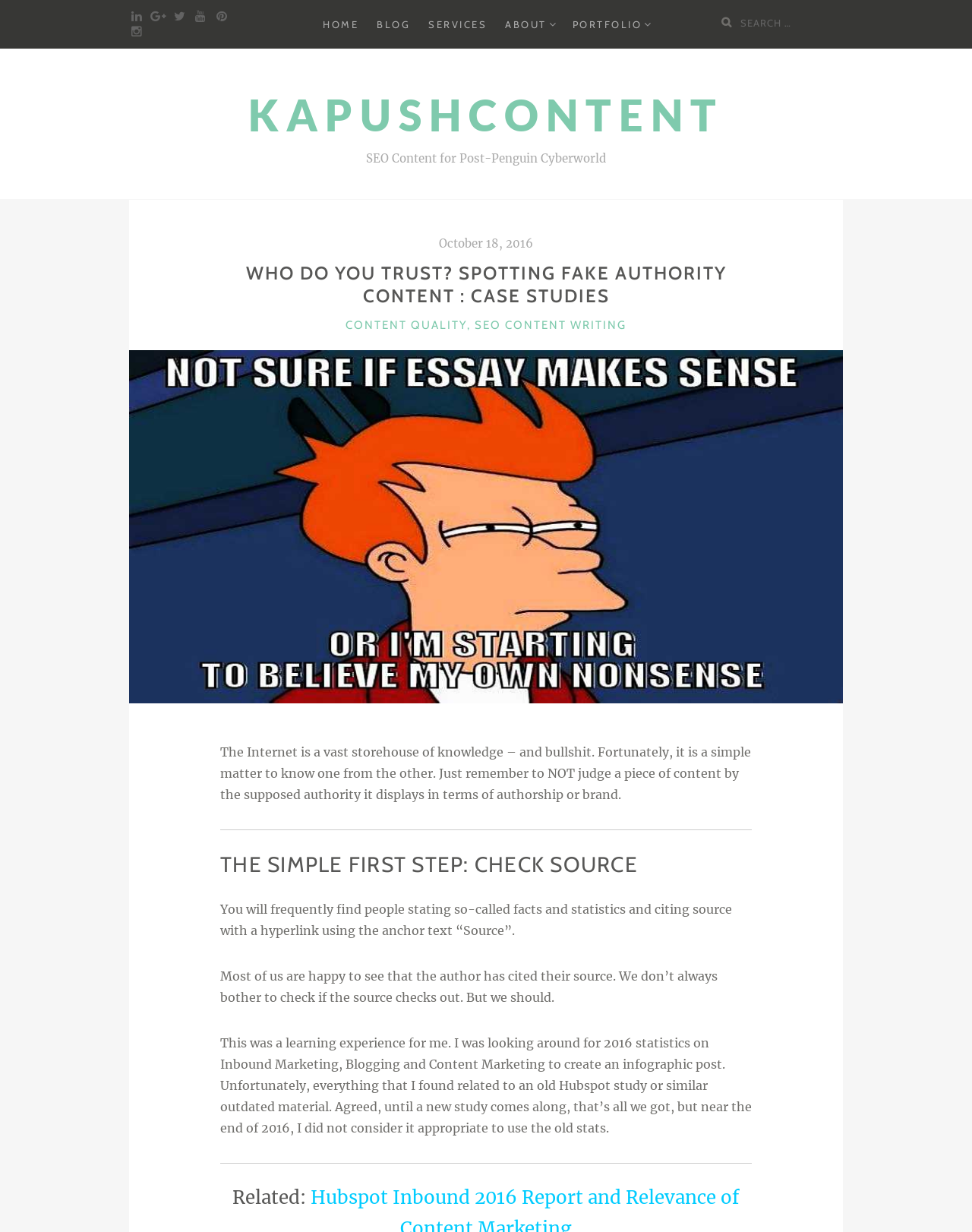Using the webpage screenshot, locate the HTML element that fits the following description and provide its bounding box: "About".

[0.512, 0.01, 0.57, 0.029]